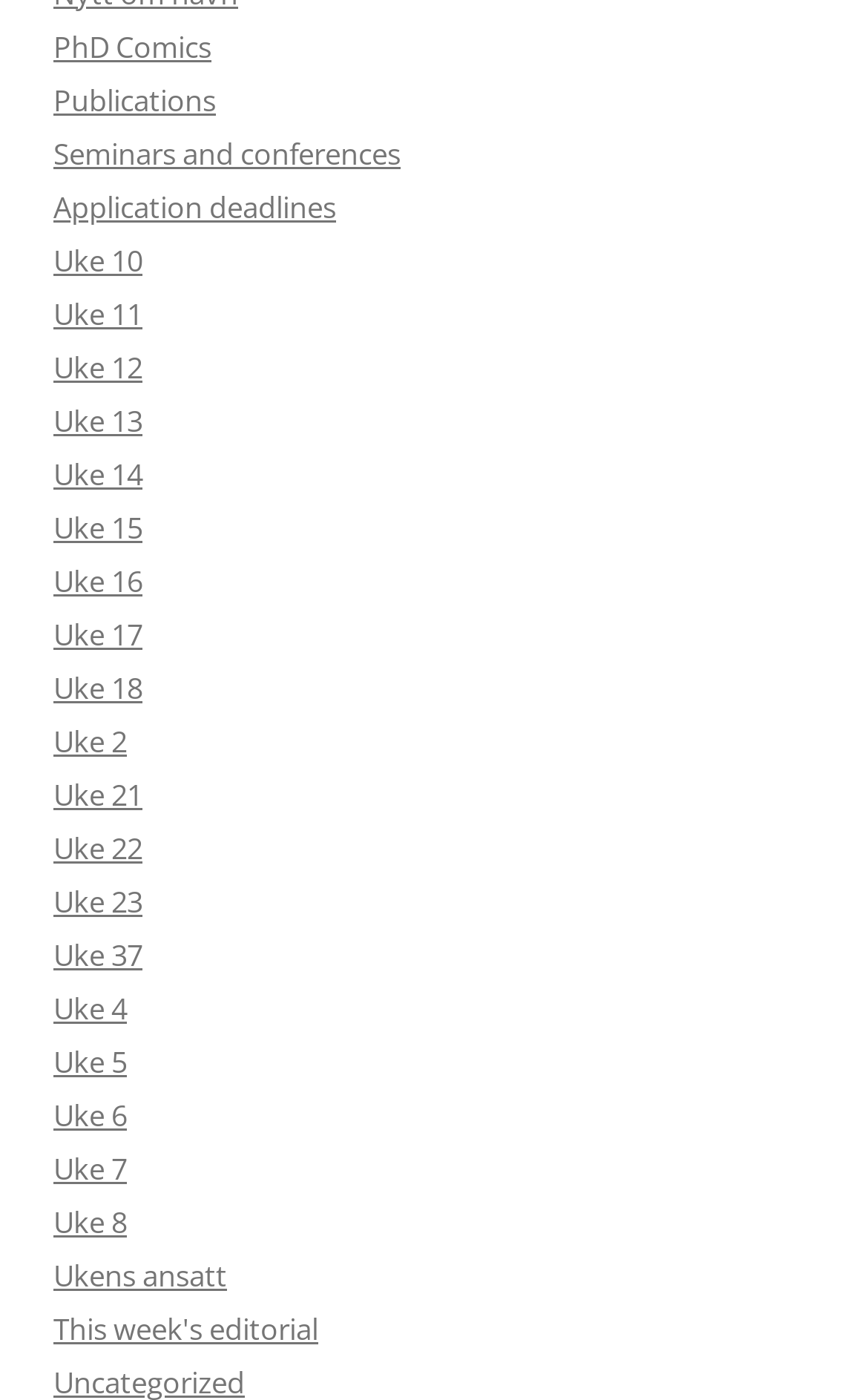Respond with a single word or short phrase to the following question: 
What is the link above 'Uke 10'?

Application deadlines